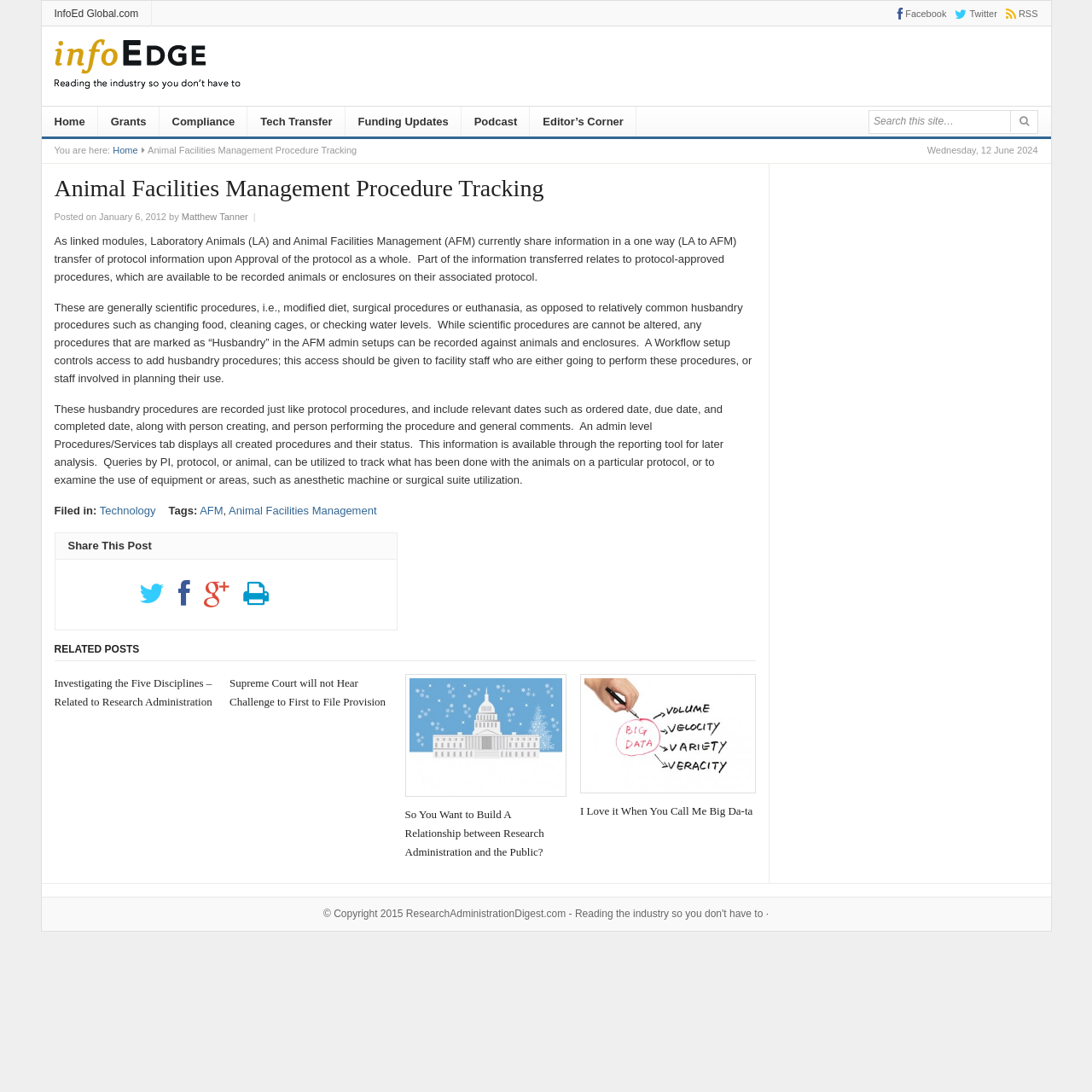Locate the bounding box coordinates of the element's region that should be clicked to carry out the following instruction: "Search this site". The coordinates need to be four float numbers between 0 and 1, i.e., [left, top, right, bottom].

[0.796, 0.102, 0.921, 0.12]